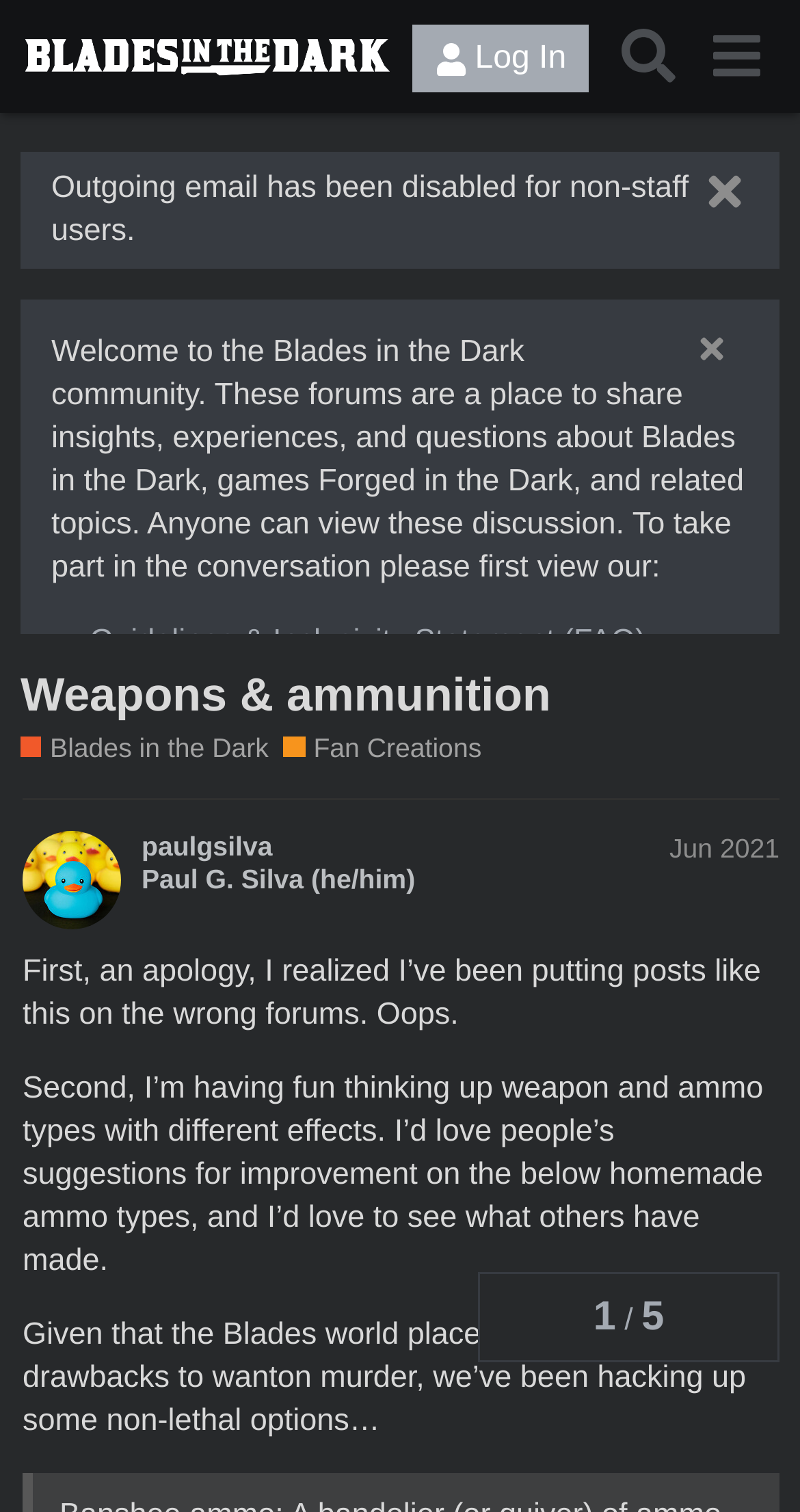Pinpoint the bounding box coordinates of the area that should be clicked to complete the following instruction: "Click the 'Log In' button". The coordinates must be given as four float numbers between 0 and 1, i.e., [left, top, right, bottom].

[0.516, 0.017, 0.736, 0.062]